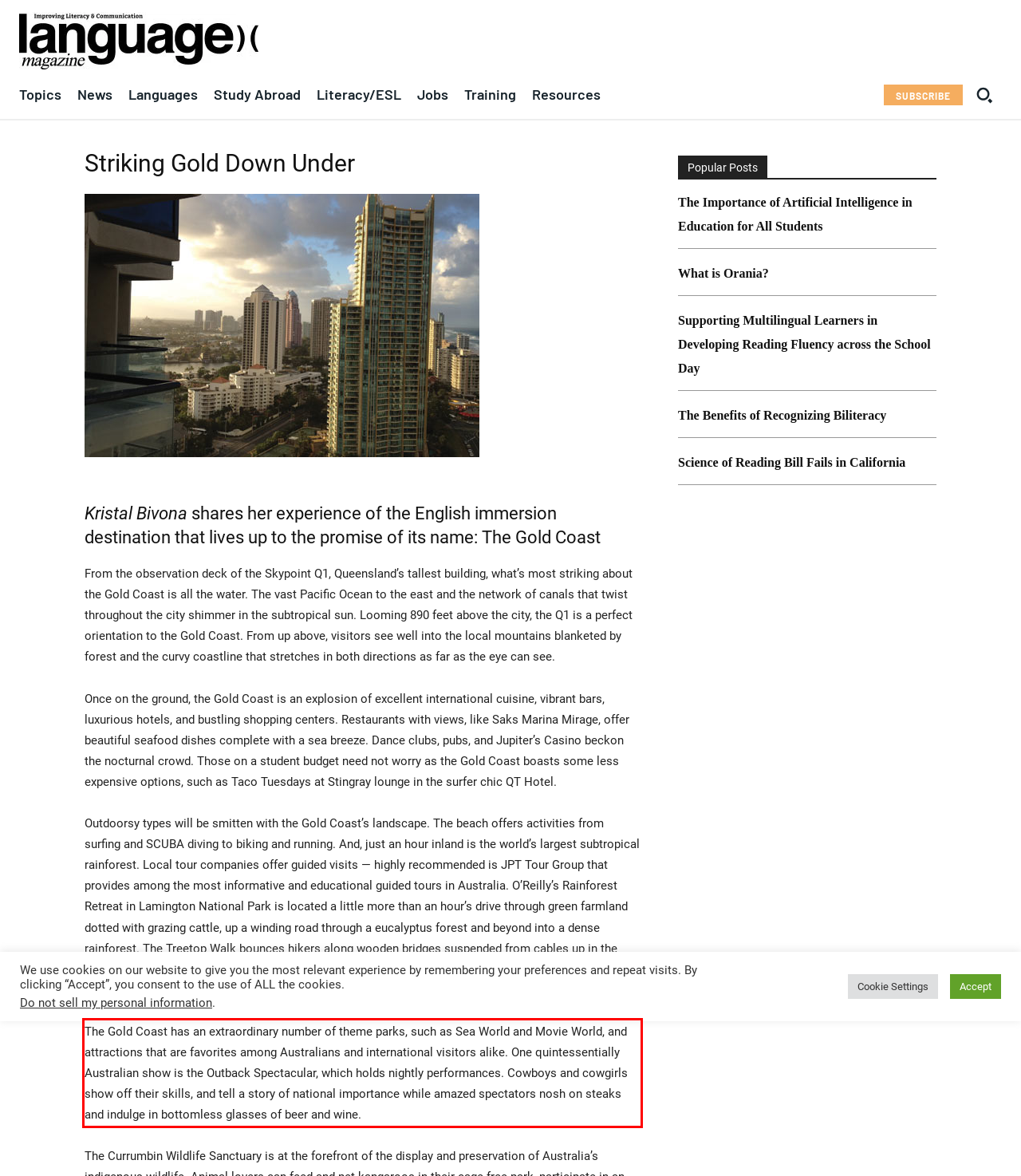Within the screenshot of the webpage, locate the red bounding box and use OCR to identify and provide the text content inside it.

The Gold Coast has an extraordinary number of theme parks, such as Sea World and Movie World, and attractions that are favorites among Australians and international visitors alike. One quintessentially Australian show is the Outback Spectacular, which holds nightly performances. Cowboys and cowgirls show off their skills, and tell a story of national importance while amazed spectators nosh on steaks and indulge in bottomless glasses of beer and wine.